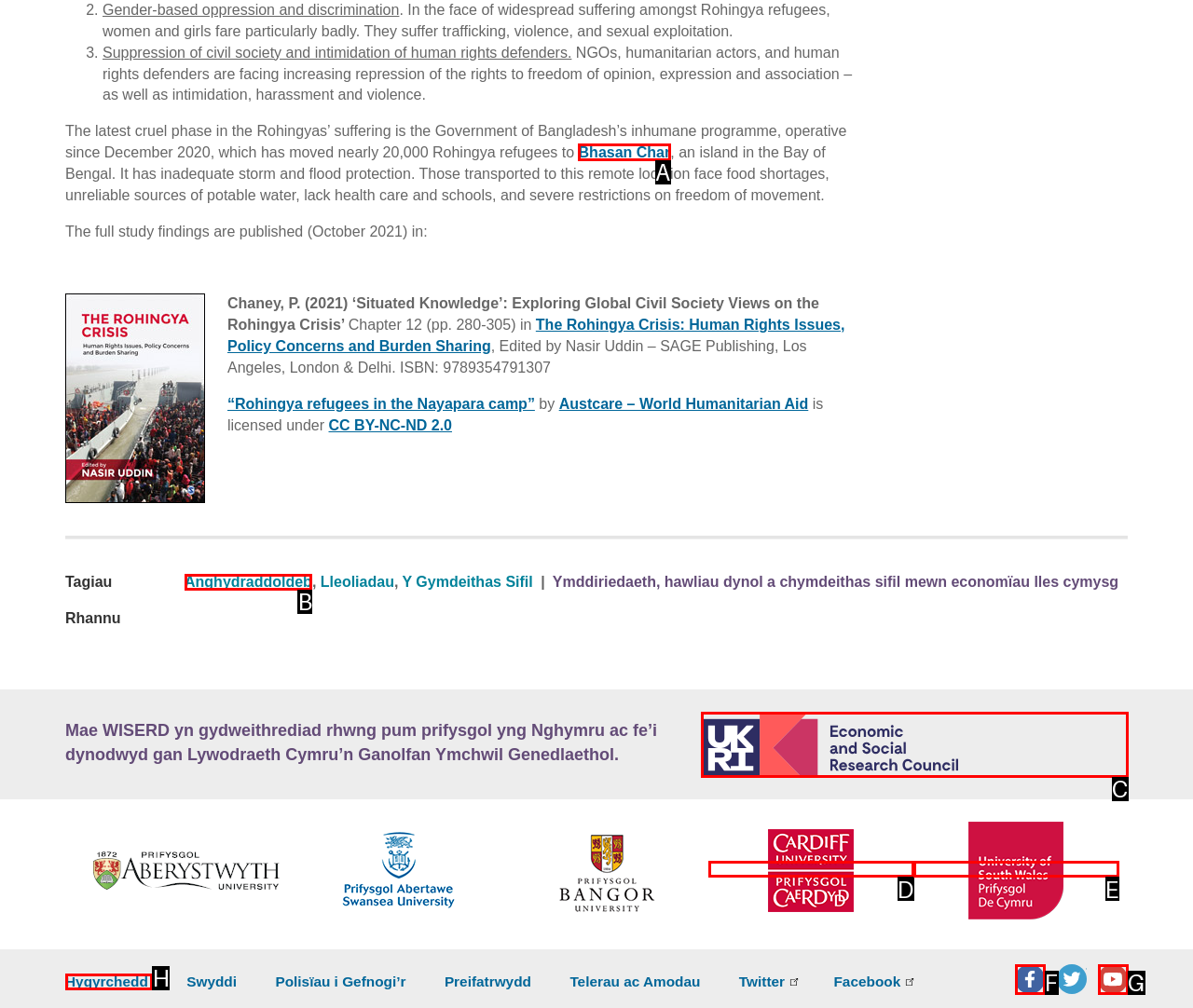Select the proper HTML element to perform the given task: Click on the link to Bhasan Char Answer with the corresponding letter from the provided choices.

A